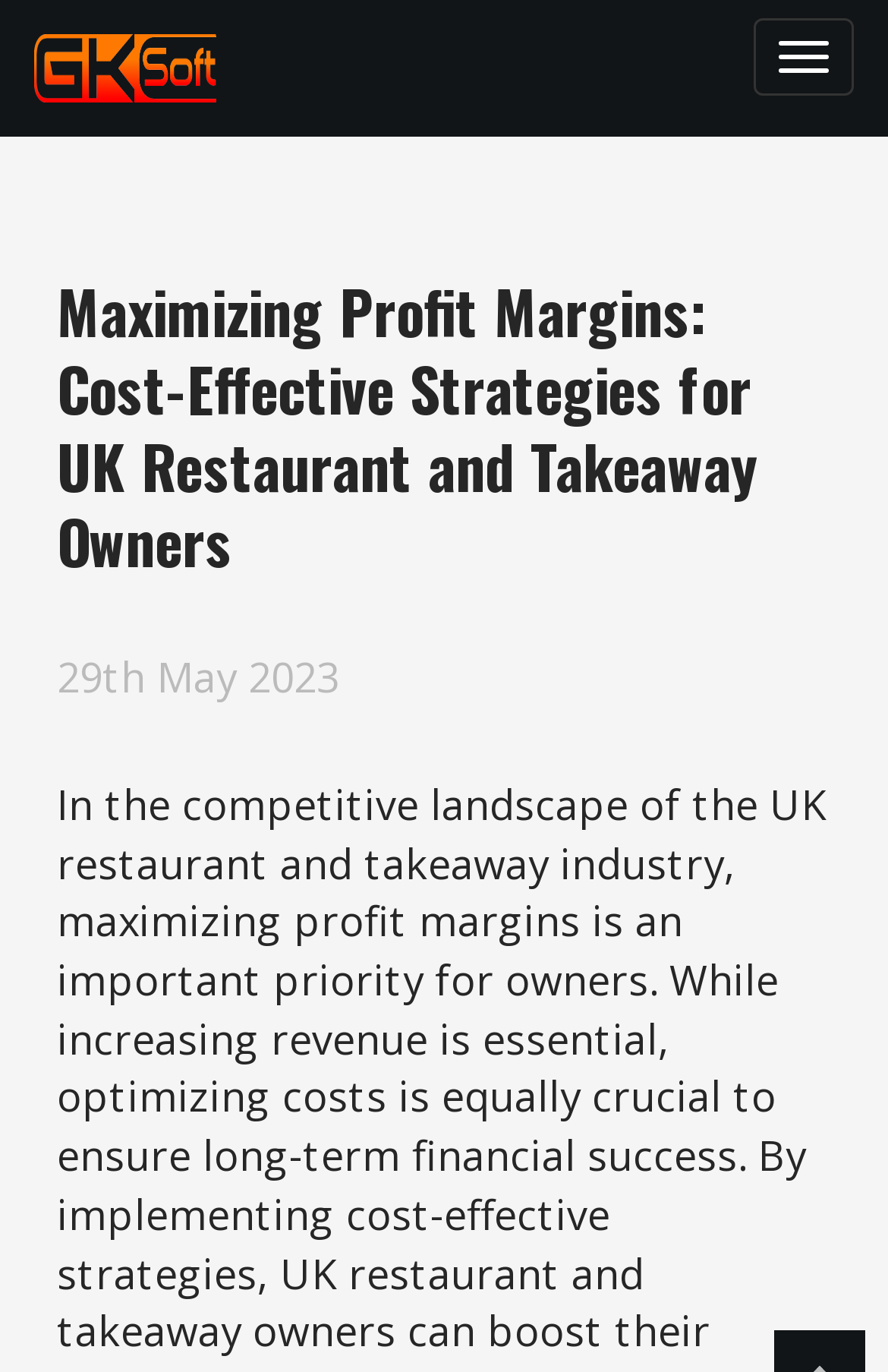Identify the bounding box for the element characterized by the following description: "alt="logo"".

[0.0, 0.0, 0.282, 0.083]